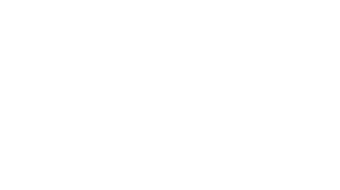Describe all the elements visible in the image meticulously.

The image showcases the front page of "Kashtata s cheshmata," a modern website designed to enhance user engagement and facilitate easy updates for its client. This striking layout highlights the comprehensive design and development work that has significantly improved online traffic and user interaction, with traffic increasing by over 30% since its launch. The clean, user-friendly interface reflects contemporary web standards, making it easy for visitors to navigate through the content and updates seamlessly.